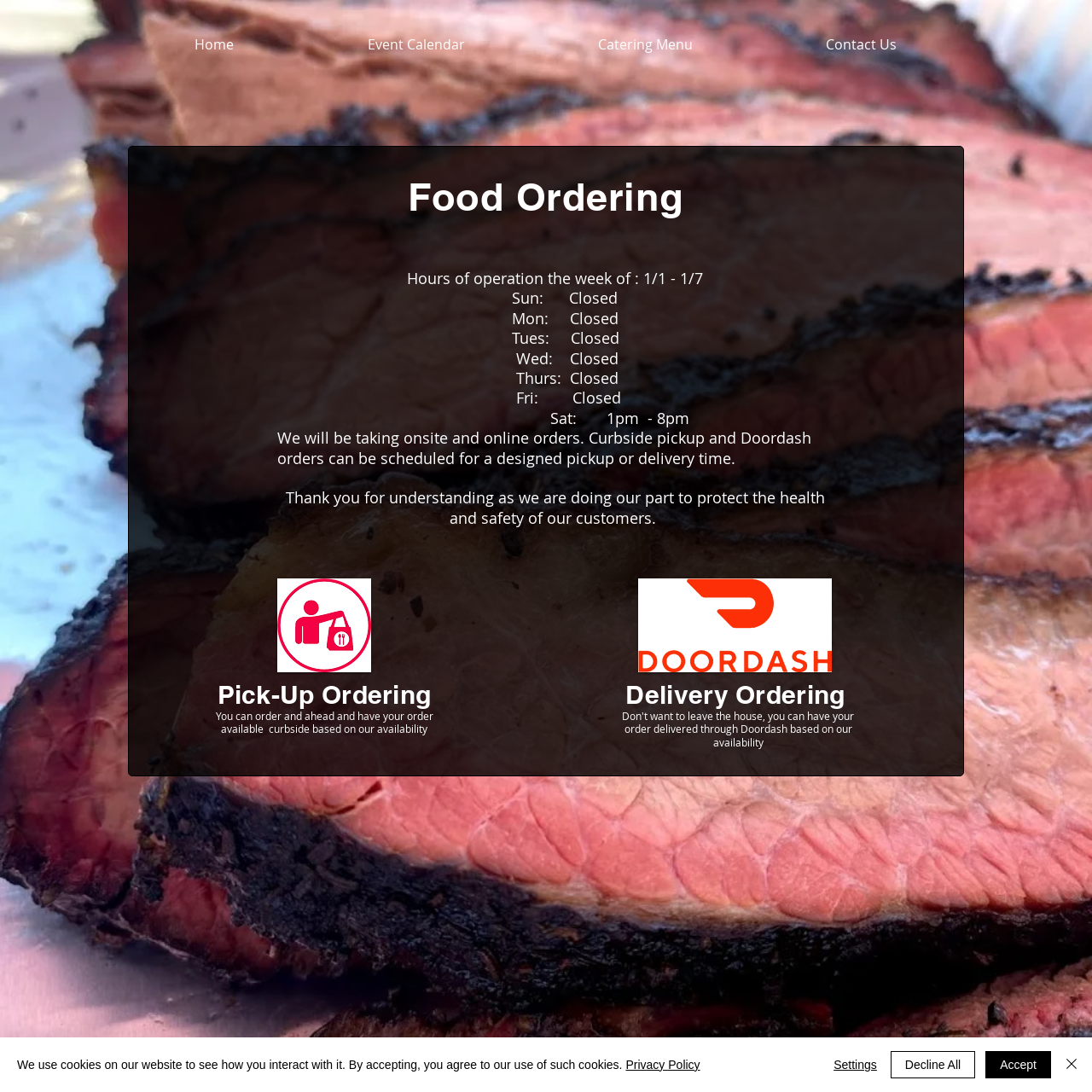Construct a comprehensive caption that outlines the webpage's structure and content.

This webpage is for Wilson's BBQ Rib Shack in Rialto, CA, and it allows customers to place pick-up pre-orders or delivery orders through DoorDash. At the top of the page, there is a navigation menu with links to the home page, event calendar, catering menu, and contact us. 

Below the navigation menu, there is a main section that displays the hours of operation for the week, with specific hours listed for each day from Sunday to Saturday. 

Following the hours of operation, there is a section that explains the ordering process, stating that the restaurant will be taking onsite and online orders, and that curbside pickup and DoorDash orders can be scheduled for a designated pickup or delivery time. 

To the left of this section, there is an image, and below it, there is a heading that says "Pick-Up Ordering" with a description that explains how customers can order ahead and have their order available curbside based on the restaurant's availability. 

To the right of the pick-up ordering section, there is another image, and below it, there is a heading that says "Delivery Ordering". 

At the very bottom of the page, there is a cookie policy alert that informs users about the website's use of cookies and provides links to the privacy policy and buttons to accept, decline, or adjust settings.